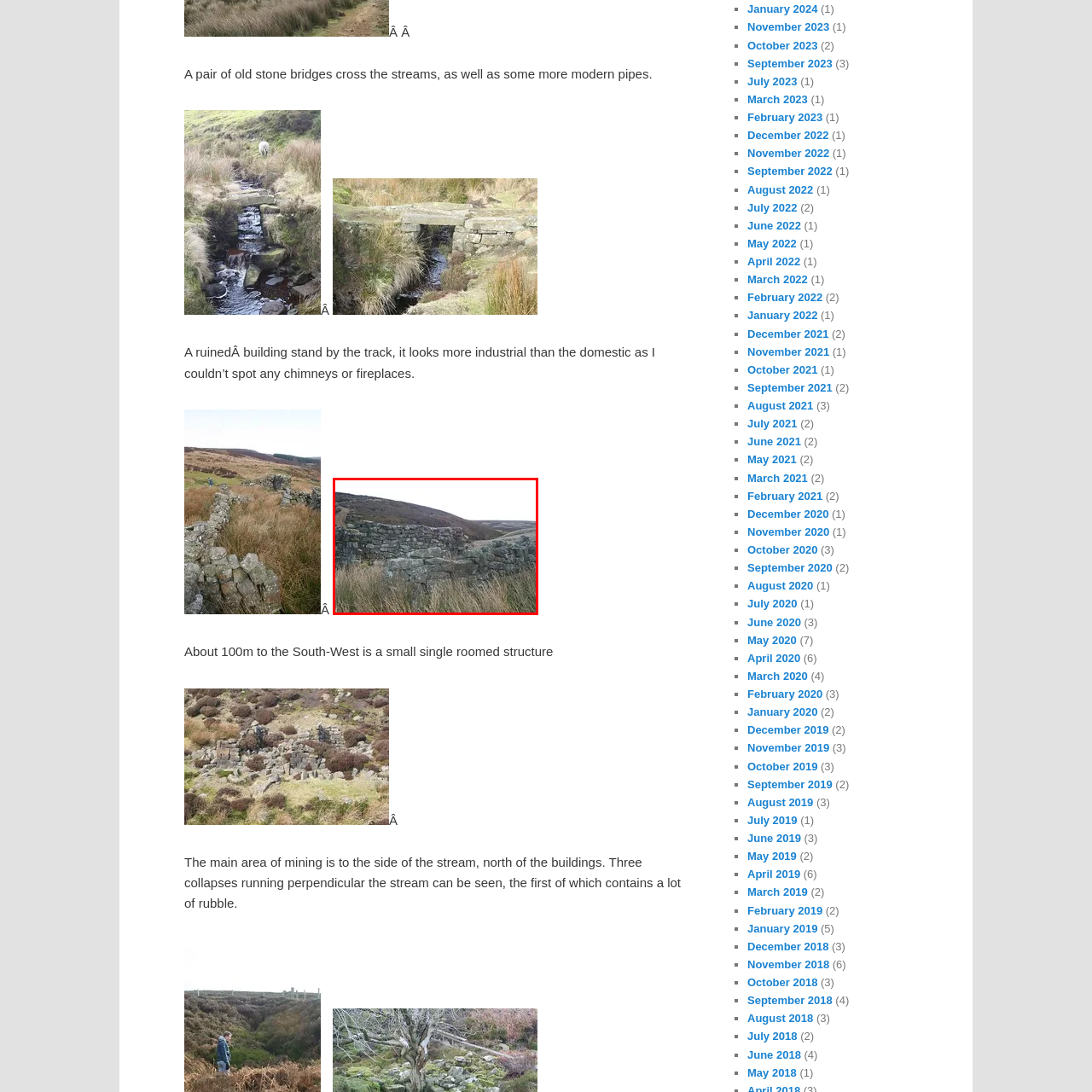Deliver a detailed explanation of the elements found in the red-marked area of the image.

The image depicts a partially ruined stone wall located near tracks in a rugged, moorland landscape. The remnants of the structure suggest it was once a functional building, likely industrial in nature, as there are no signs of traditional residential features like chimneys or fireplaces. Surrounding the walls is a natural setting characterized by tall, wispy grass swaying in the breeze, with rolling hills visible in the background. The overall scene reflects a sense of solitude and history, highlighting the stark beauty of the area that connects the past with the present. The site is part of the larger narrative of the Armouth Wath area, known for its mining history and industrial relics.